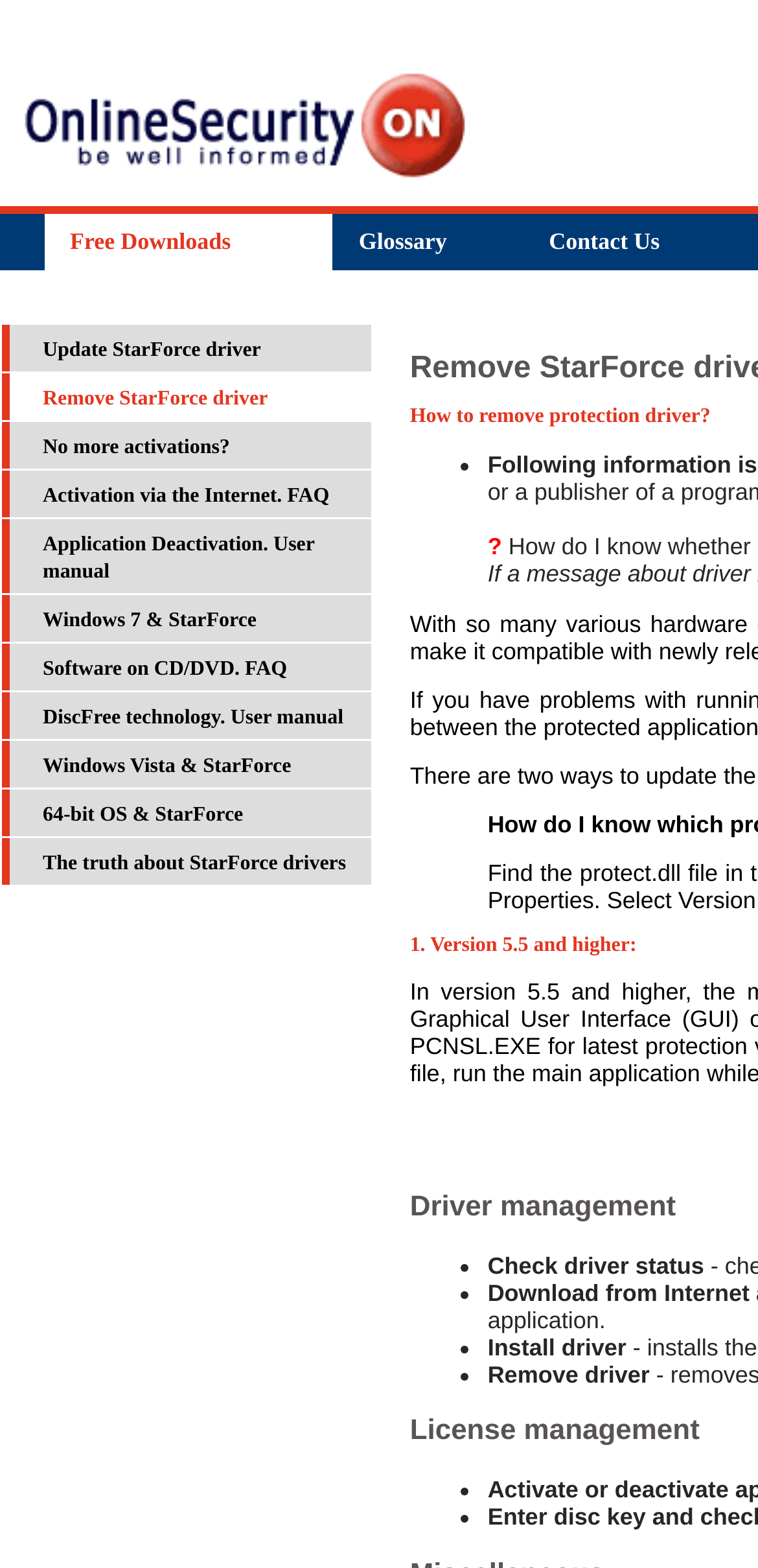Extract the main headline from the webpage and generate its text.

Remove StarForce driver